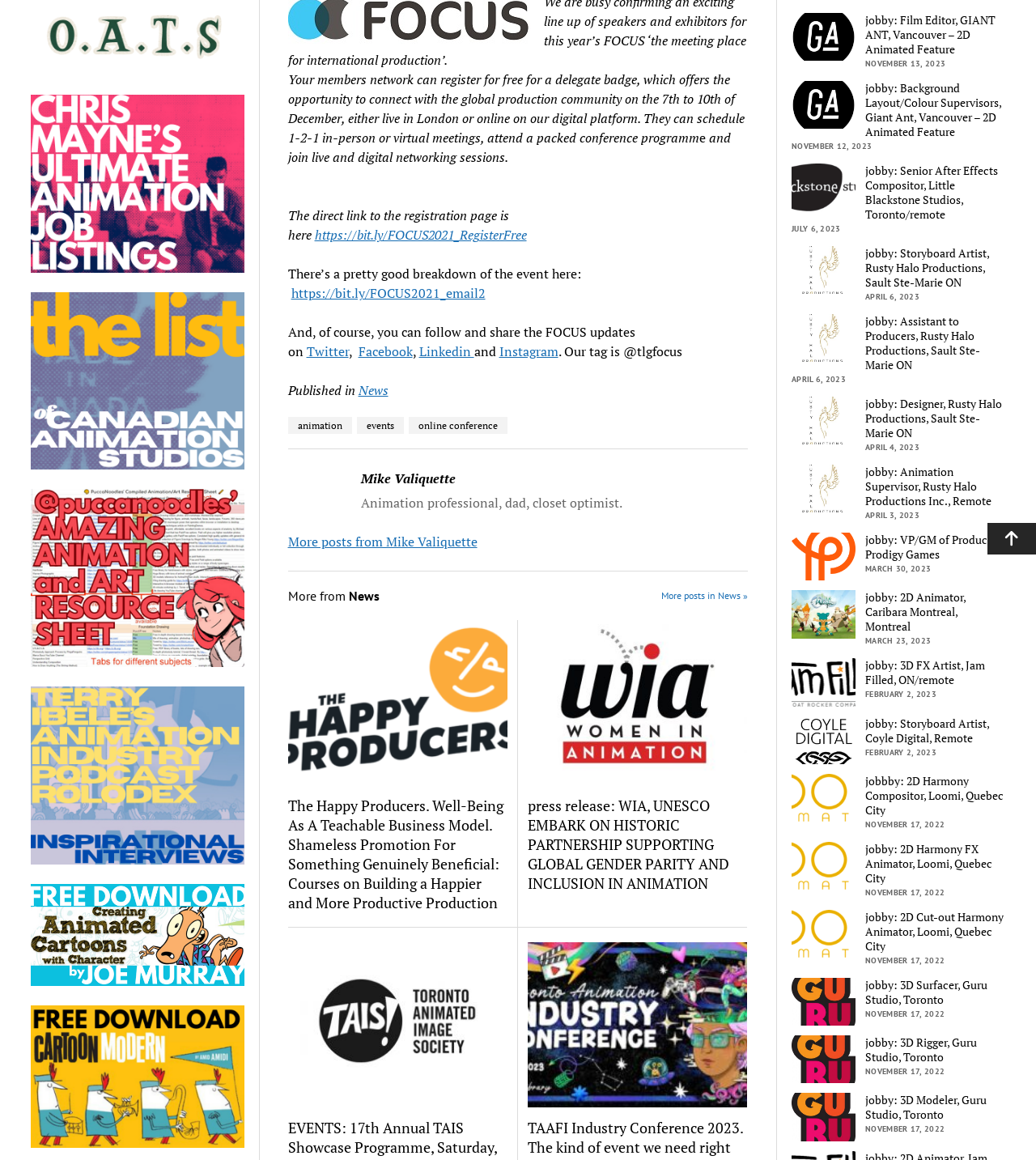Locate the UI element described by Scroll to the top and provide its bounding box coordinates. Use the format (top-left x, top-left y, bottom-right x, bottom-right y) with all values as floating point numbers between 0 and 1.

[0.953, 0.451, 1.0, 0.478]